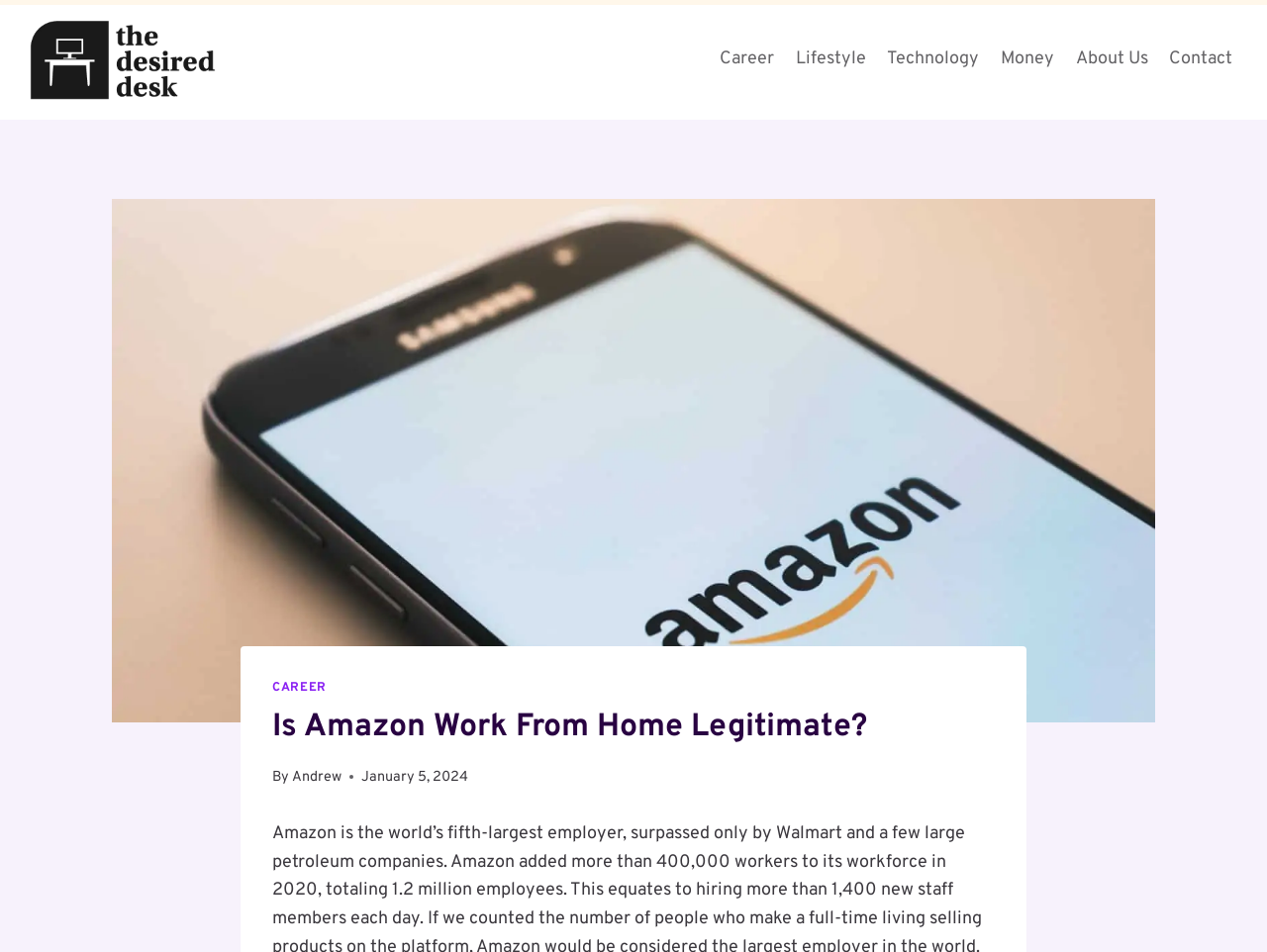Provide an in-depth caption for the webpage.

The webpage is about the legitimacy of Amazon's work-from-home opportunities. At the top left, there is a logo of "The Desired Desk" accompanied by a link to the website. Below the logo, there is a navigation menu with six links: "Career", "Lifestyle", "Technology", "Money", "About Us", and "Contact", which are evenly spaced and span across the top of the page.

The main content of the webpage is an article titled "Is Amazon Work From Home Legitimate?" with a large image related to the topic above the title. The title is a heading, and below it, there is a byline with the author's name, "Andrew", and the date "January 5, 2024". The article likely discusses the legitimacy of Amazon's work-from-home opportunities, as hinted by the meta description.